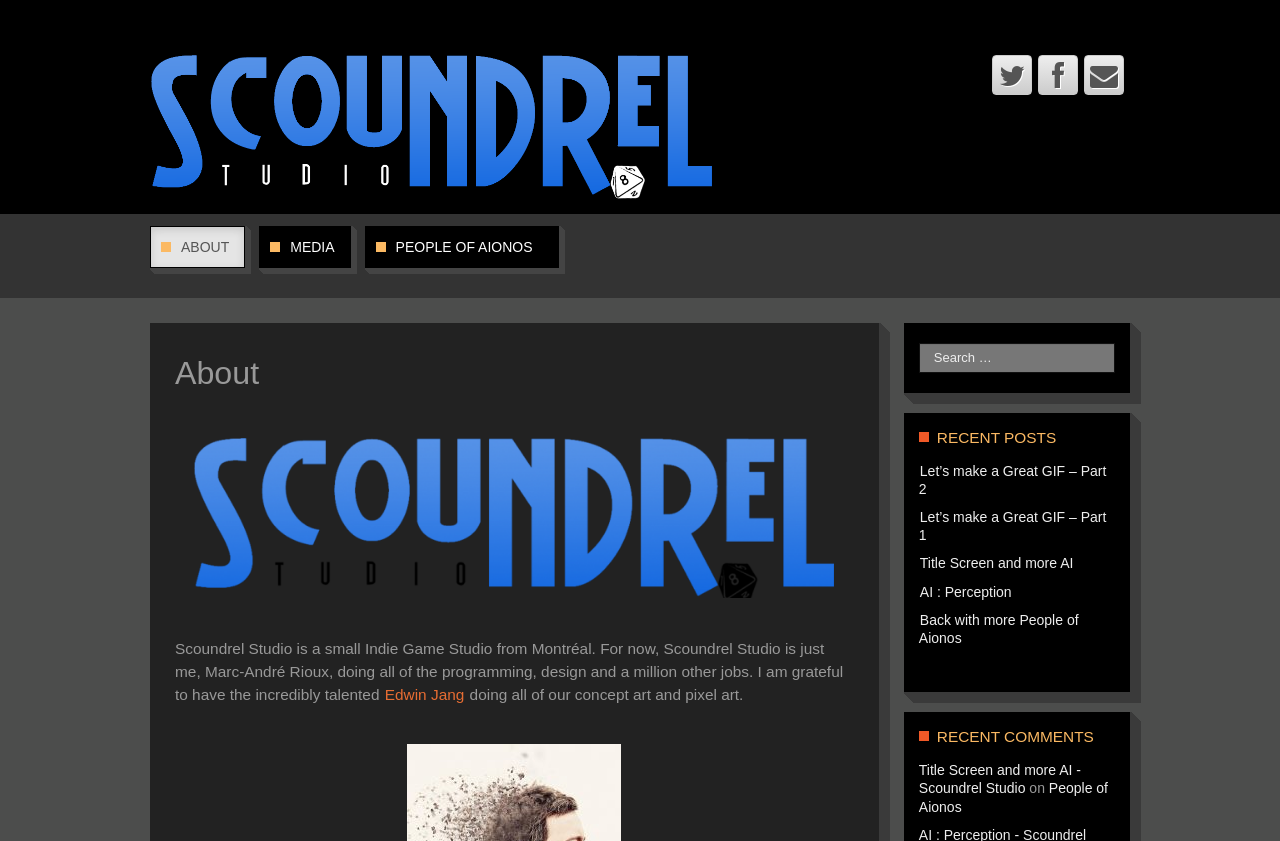Based on the provided description, "Title Screen and more AI", find the bounding box of the corresponding UI element in the screenshot.

[0.719, 0.66, 0.839, 0.679]